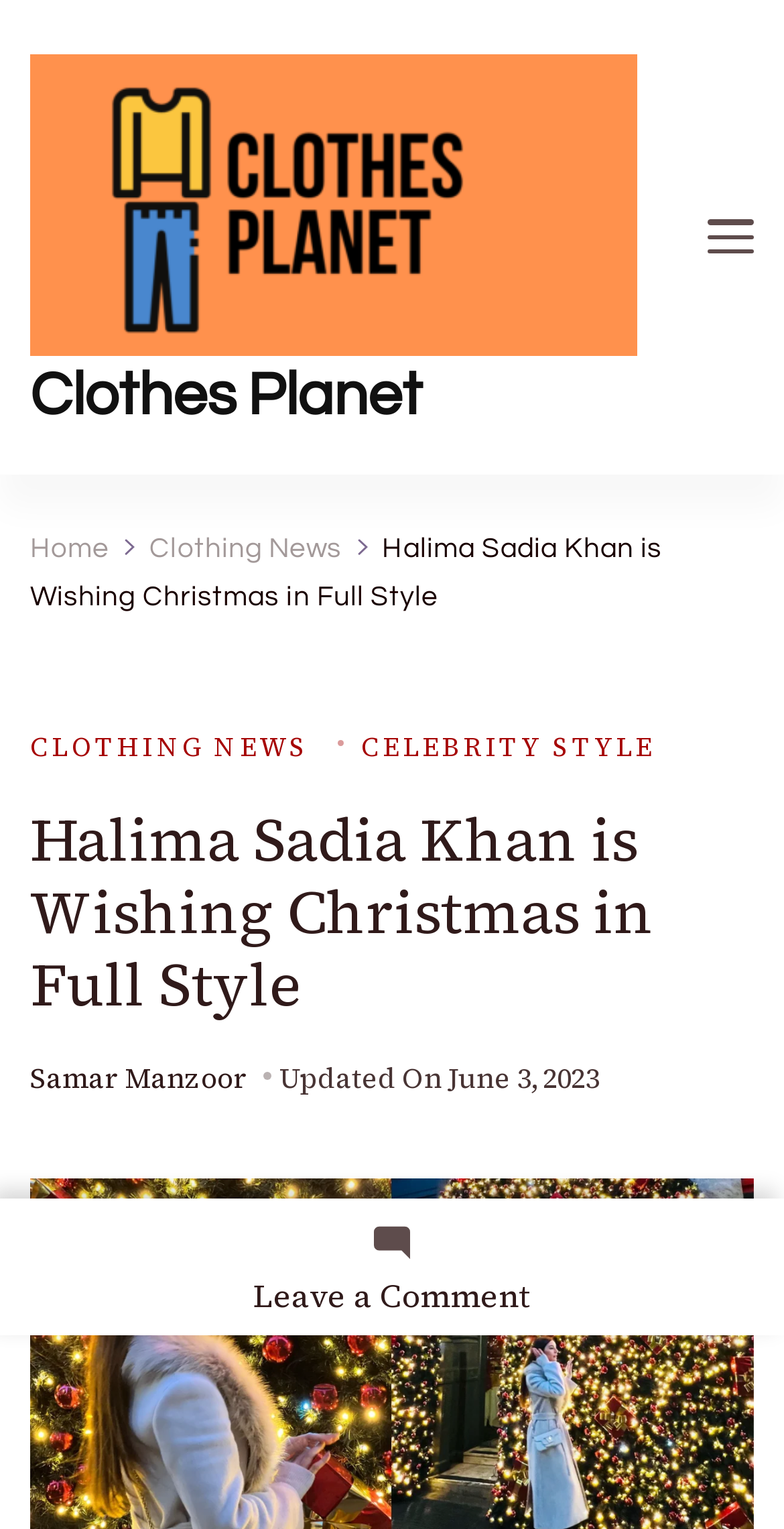Identify the bounding box coordinates of the section that should be clicked to achieve the task described: "Go to Home page".

[0.038, 0.349, 0.14, 0.368]